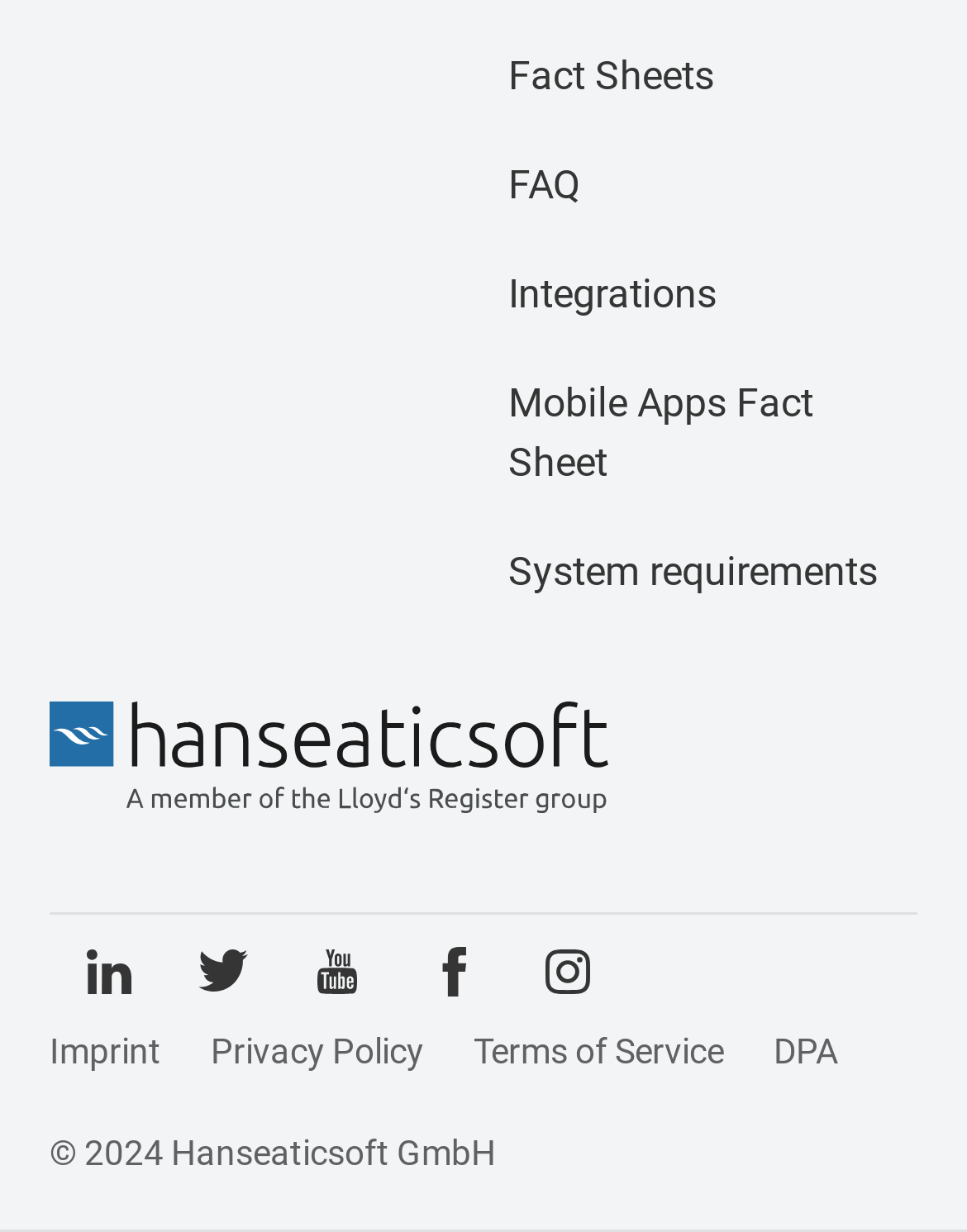What is the company name?
Refer to the image and give a detailed response to the question.

I found the company name by looking at the StaticText element at the bottom of the page, which says 'Hanseaticsoft GmbH'.